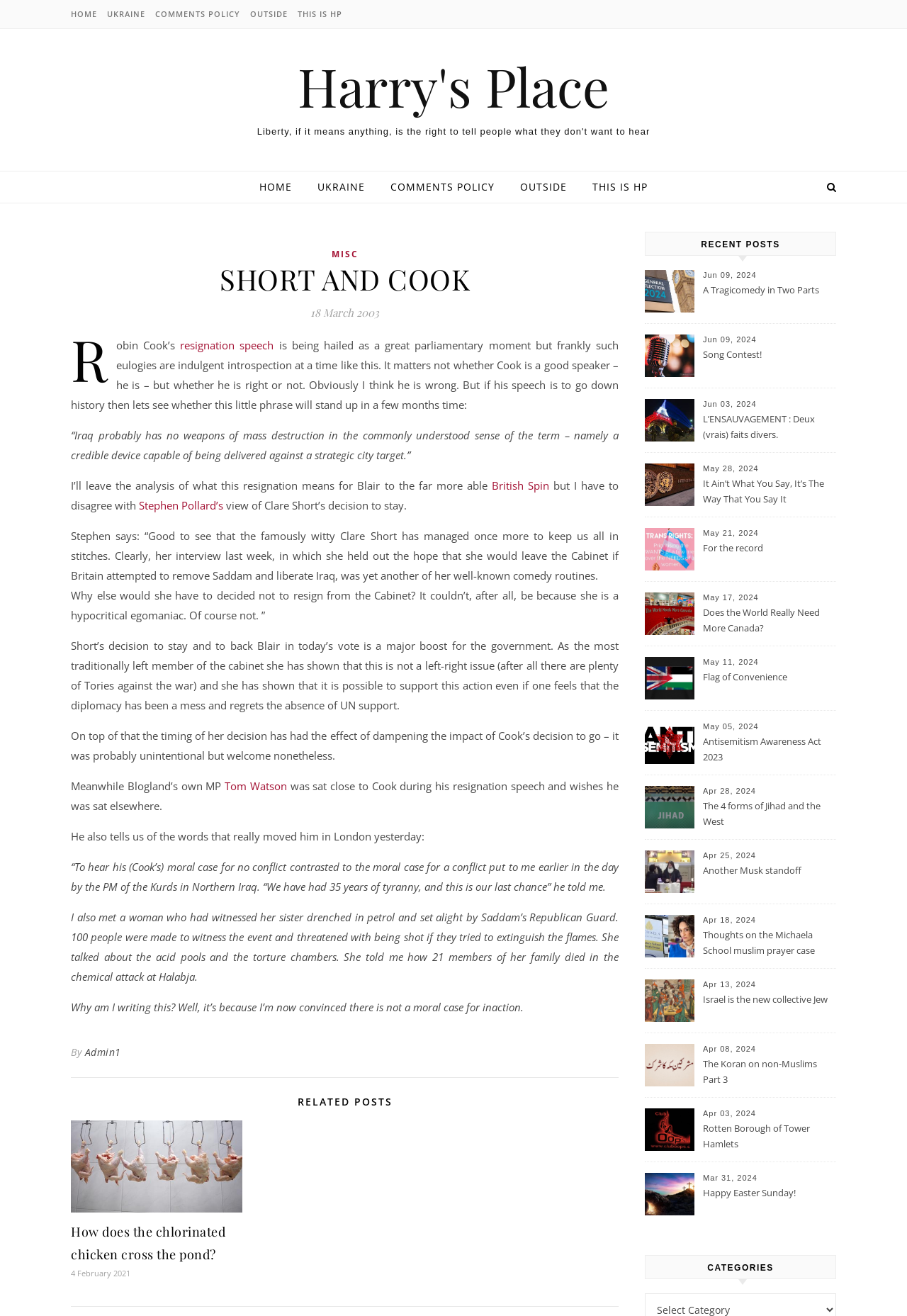Refer to the image and offer a detailed explanation in response to the question: What is the name of the MP who sat close to Cook during his resignation speech?

According to the article, Tom Watson, who is also an MP, sat close to Cook during his resignation speech and wishes he was sat elsewhere.